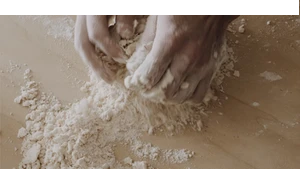Provide your answer in a single word or phrase: 
What is the likely purpose of kneading the dough?

baking bread or pastry